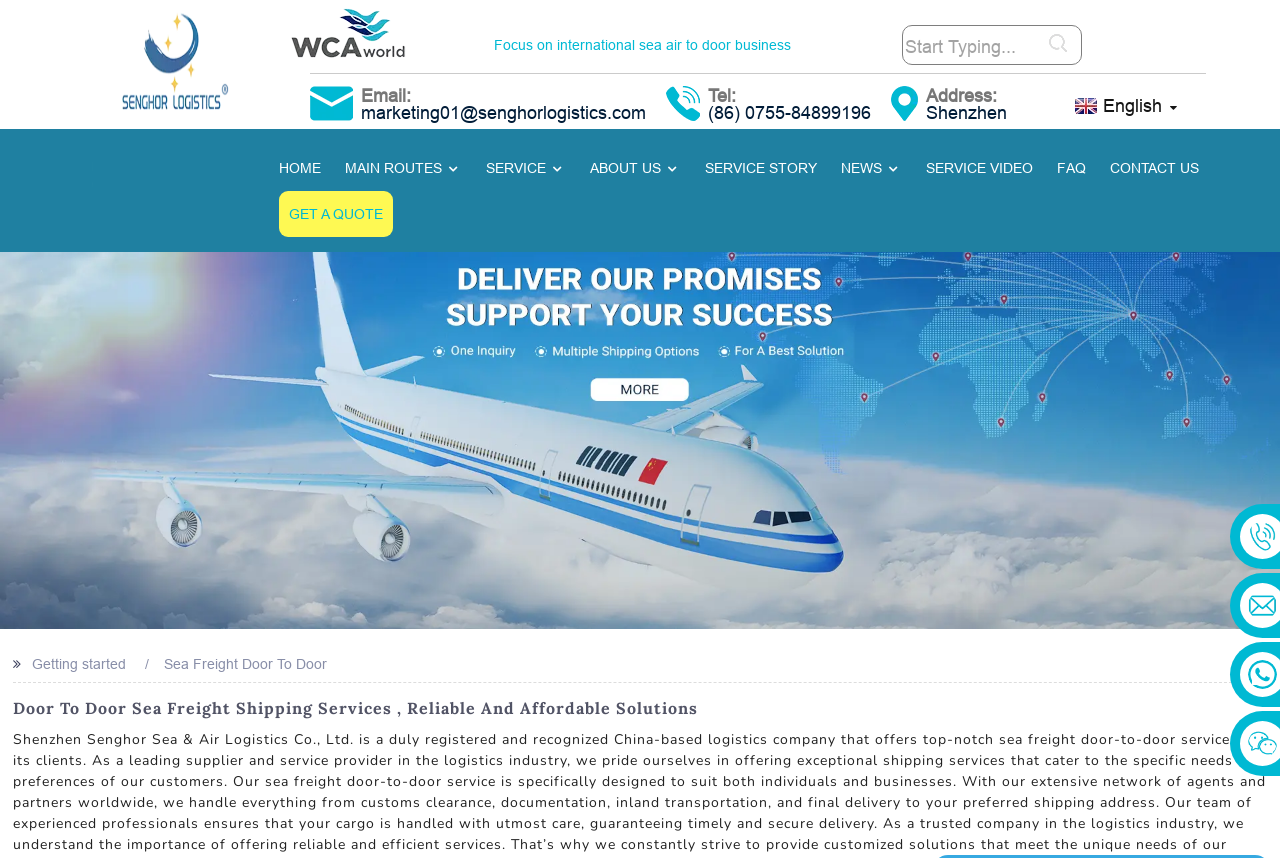Give a concise answer using only one word or phrase for this question:
What is the company's email address?

marketing01@senghorlogistics.com